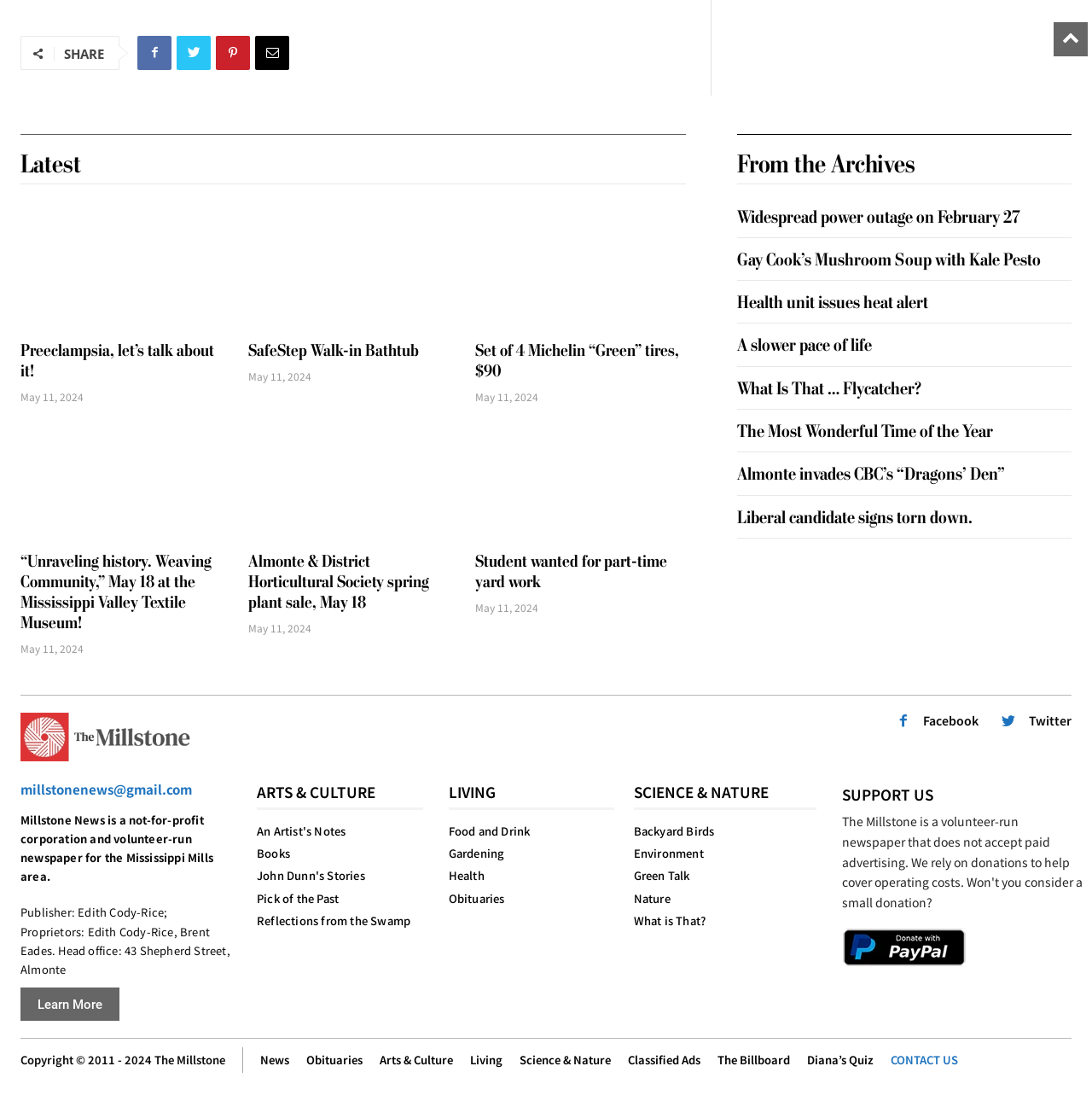Identify the bounding box coordinates for the UI element that matches this description: "Twitter".

[0.162, 0.032, 0.193, 0.063]